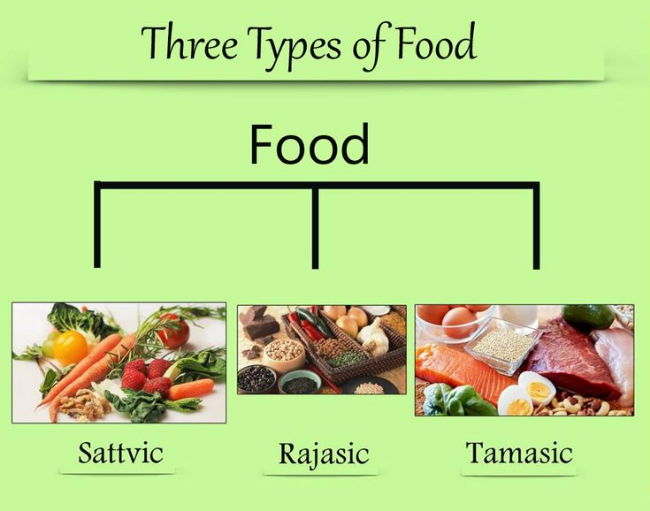Carefully examine the image and provide an in-depth answer to the question: What type of food is associated with lethargy?

The right section of the chart features heavier, more complex foods, including meat and processed products, which are typically associated with lethargy and a lack of motivation, often contrasting with the uplifting intentions of a yoga practice.